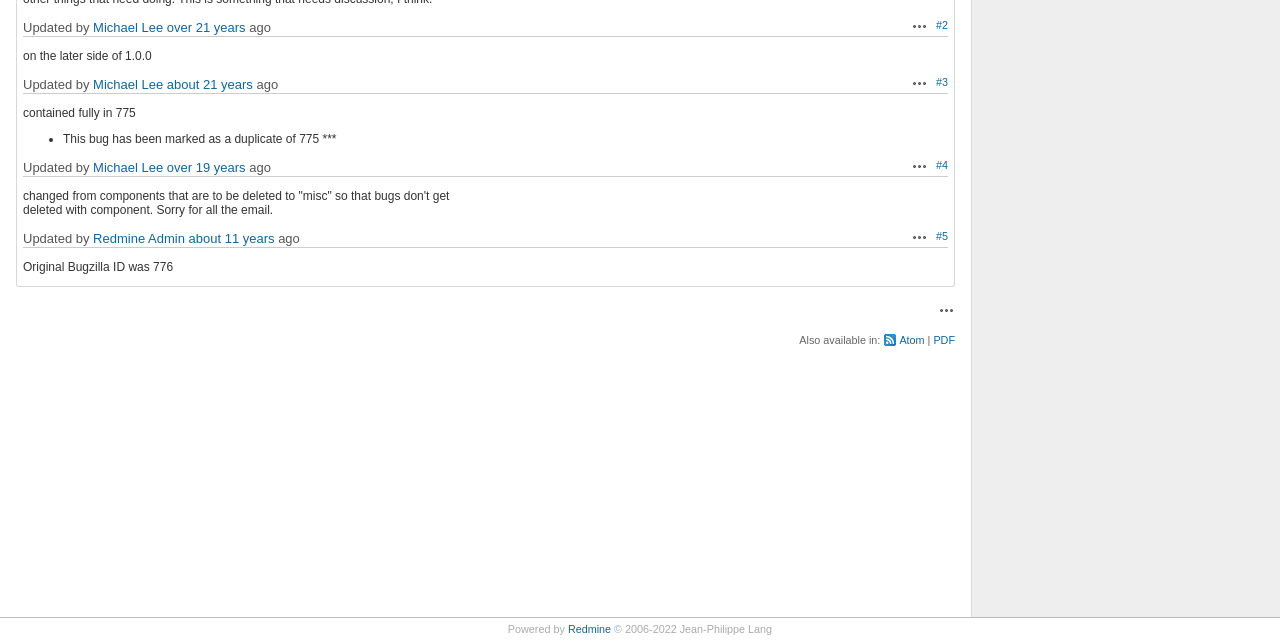Specify the bounding box coordinates (top-left x, top-left y, bottom-right x, bottom-right y) of the UI element in the screenshot that matches this description: Get Enough Sleep

None